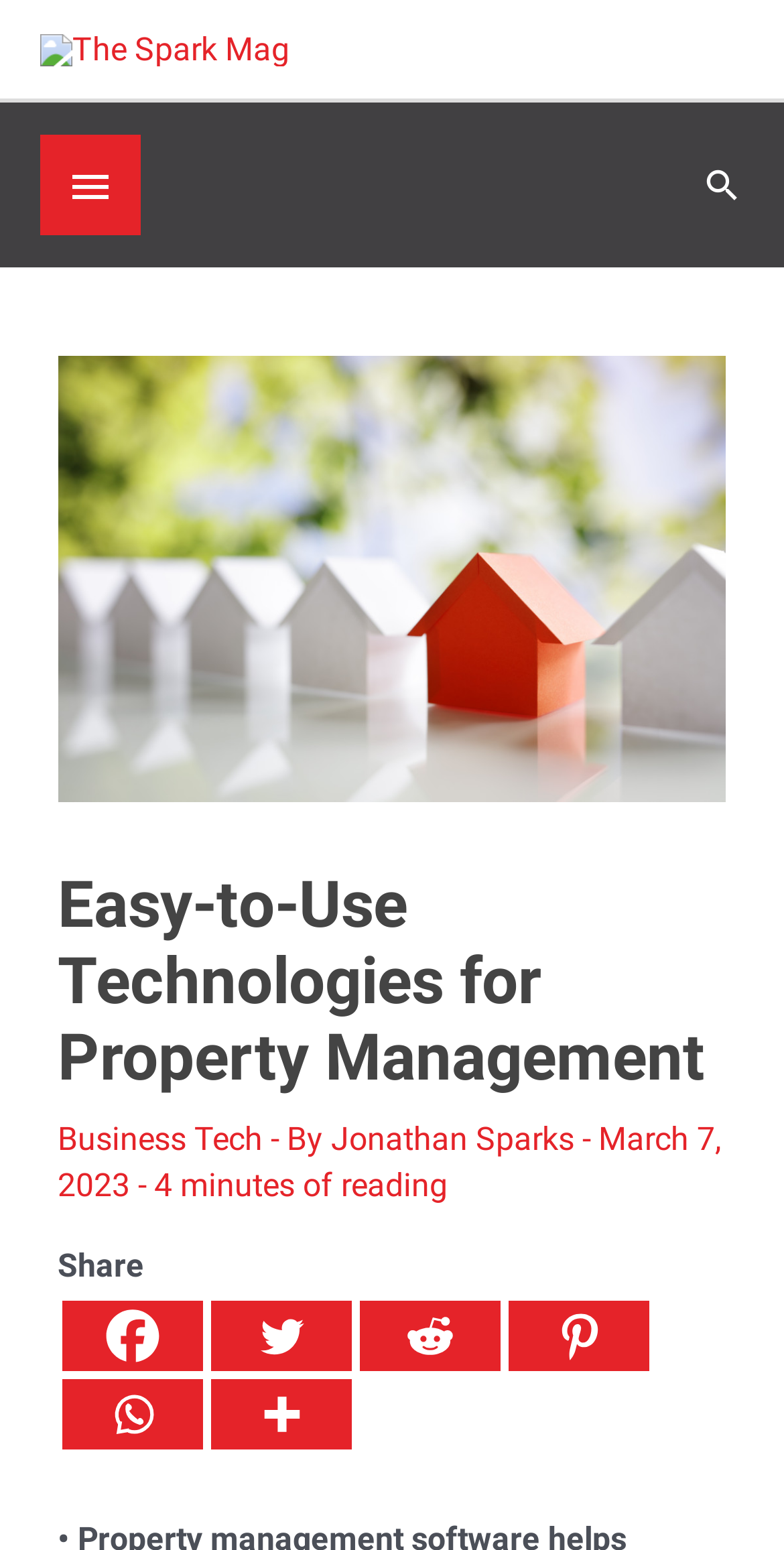Bounding box coordinates are given in the format (top-left x, top-left y, bottom-right x, bottom-right y). All values should be floating point numbers between 0 and 1. Provide the bounding box coordinate for the UI element described as: parent_node: Below Header

[0.051, 0.087, 0.179, 0.152]